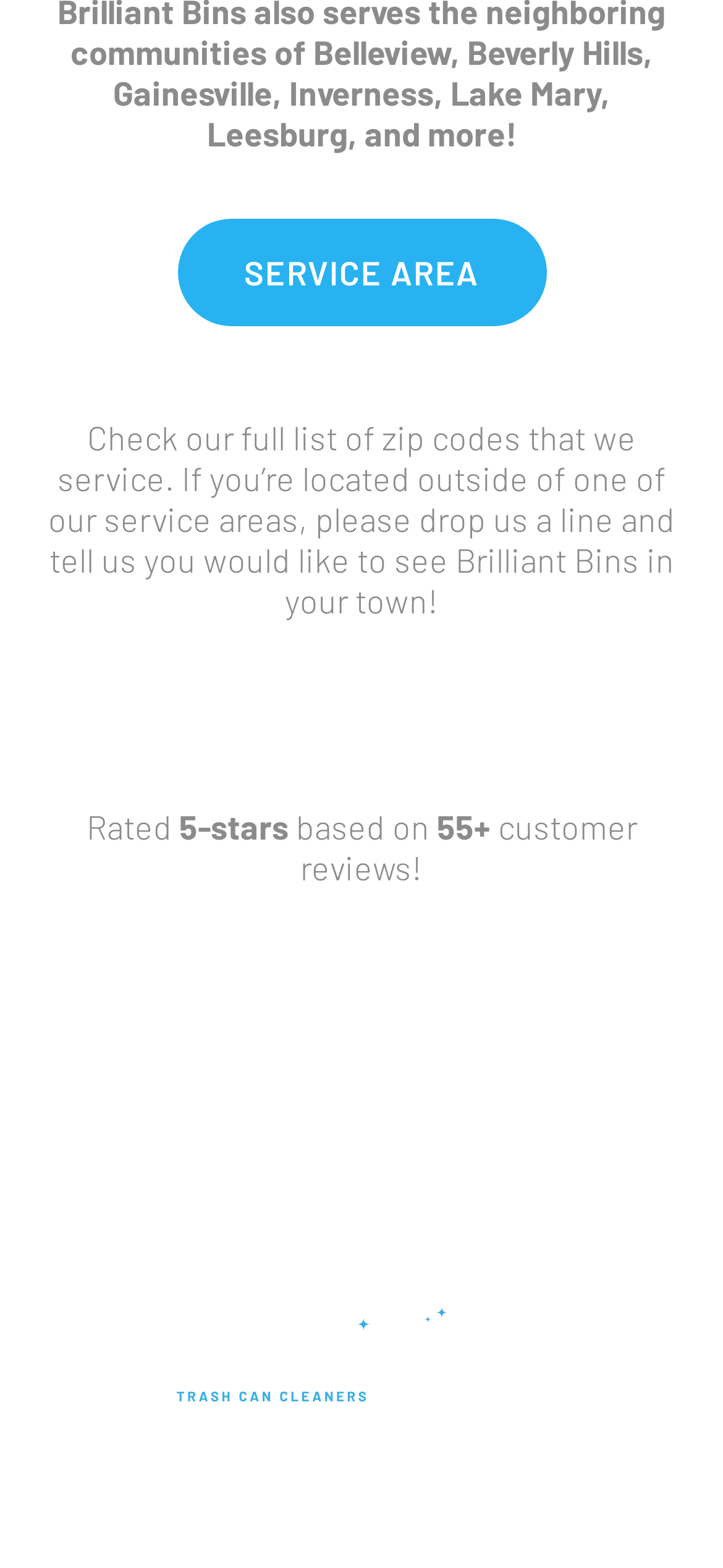Can you find the bounding box coordinates for the element that needs to be clicked to execute this instruction: "Learn how it works"? The coordinates should be given as four float numbers between 0 and 1, i.e., [left, top, right, bottom].

[0.206, 0.684, 0.465, 0.71]